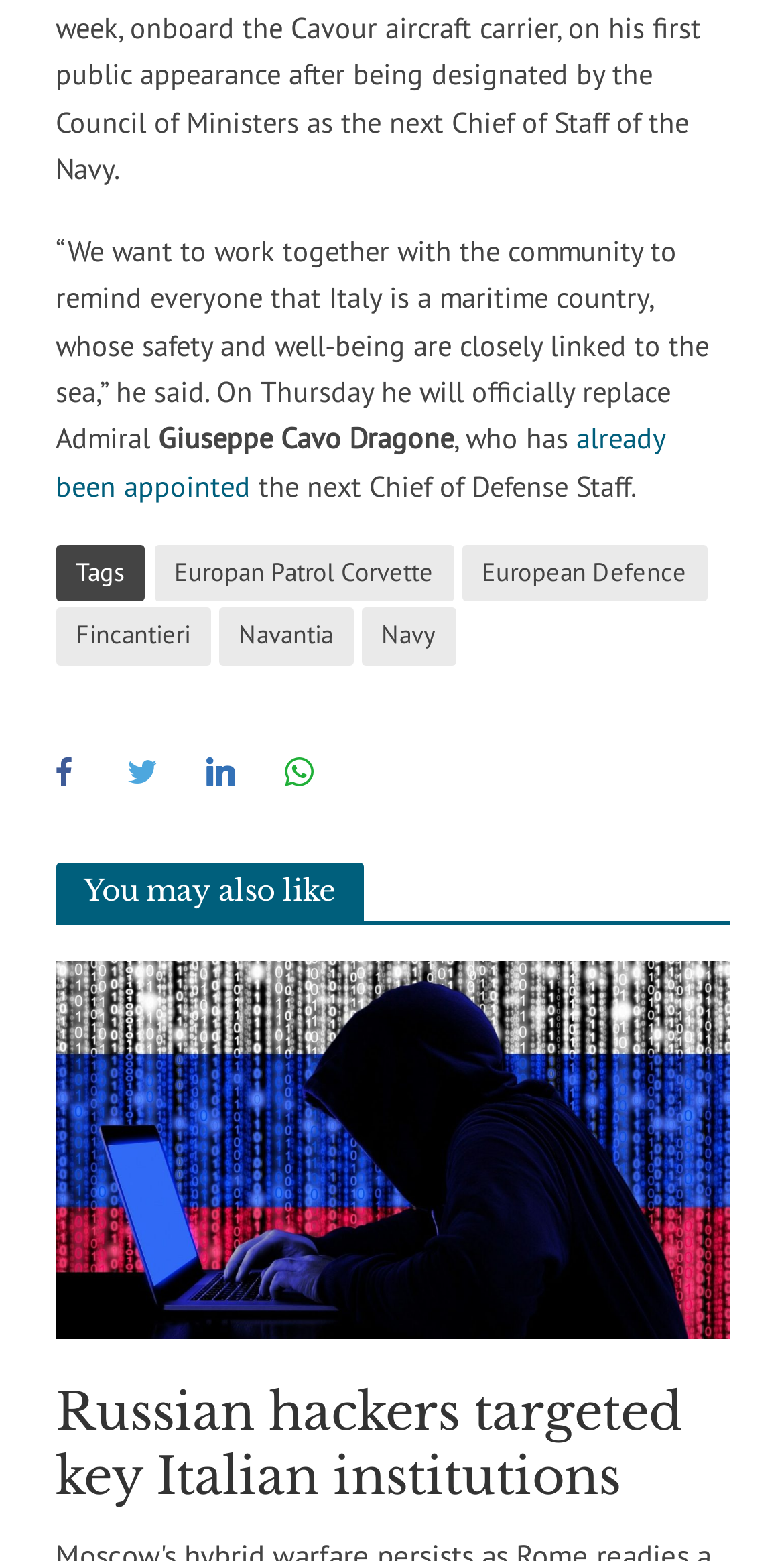Provide the bounding box coordinates of the area you need to click to execute the following instruction: "Learn about European Defence".

[0.588, 0.349, 0.901, 0.385]